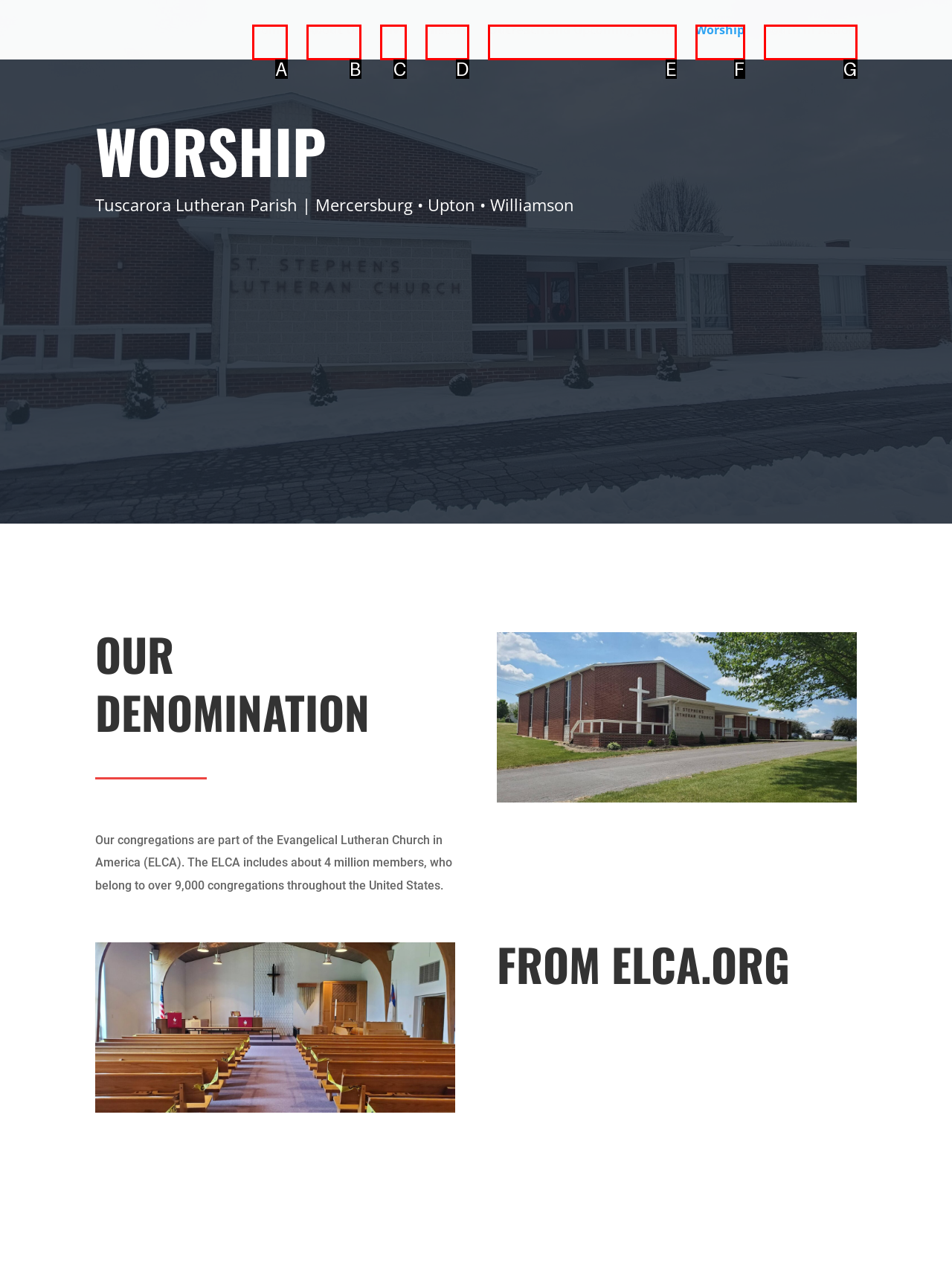Looking at the description: Youth in Action, identify which option is the best match and respond directly with the letter of that option.

G